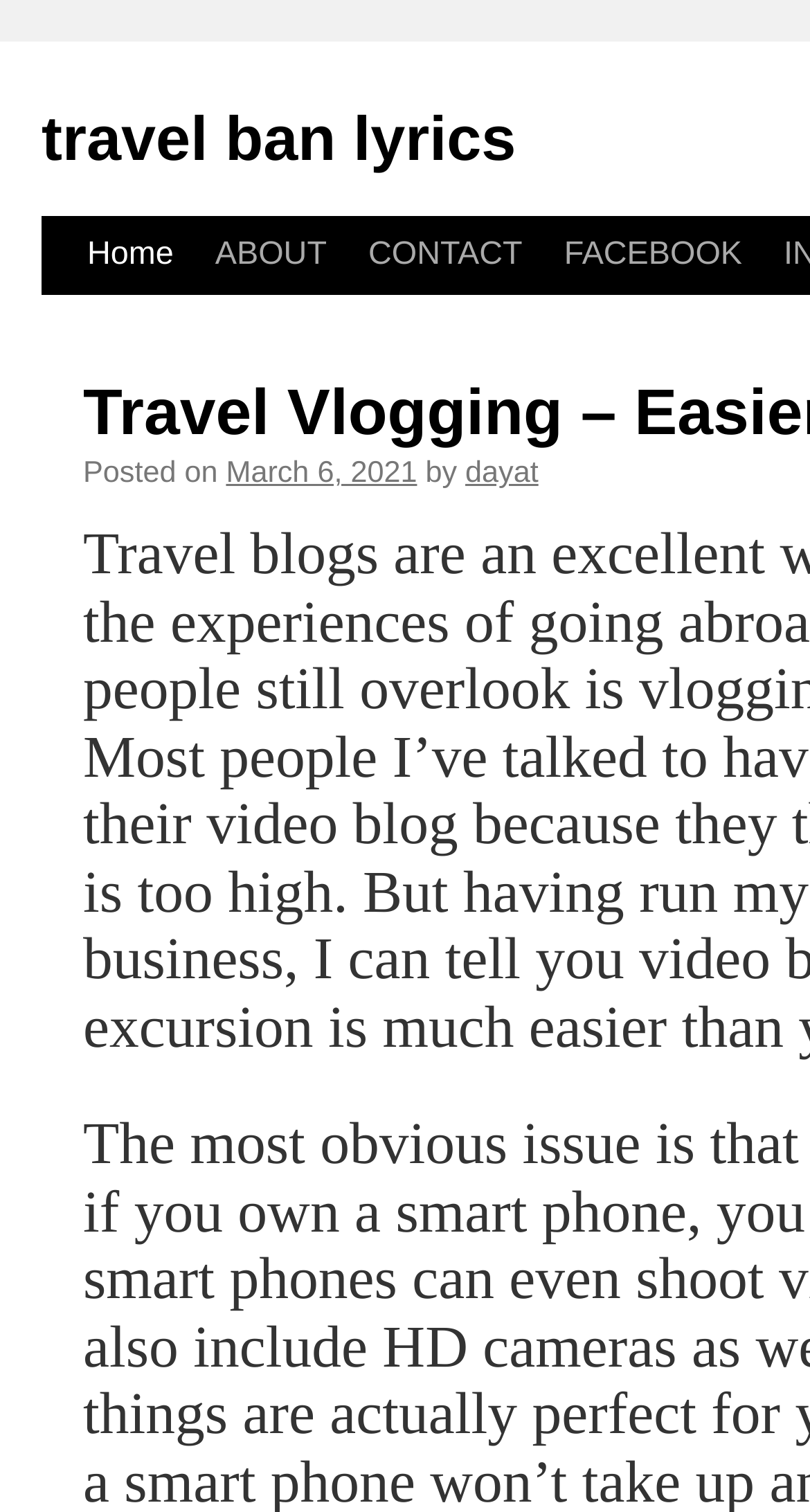Locate the bounding box of the UI element with the following description: "Skip to content".

[0.051, 0.143, 0.103, 0.299]